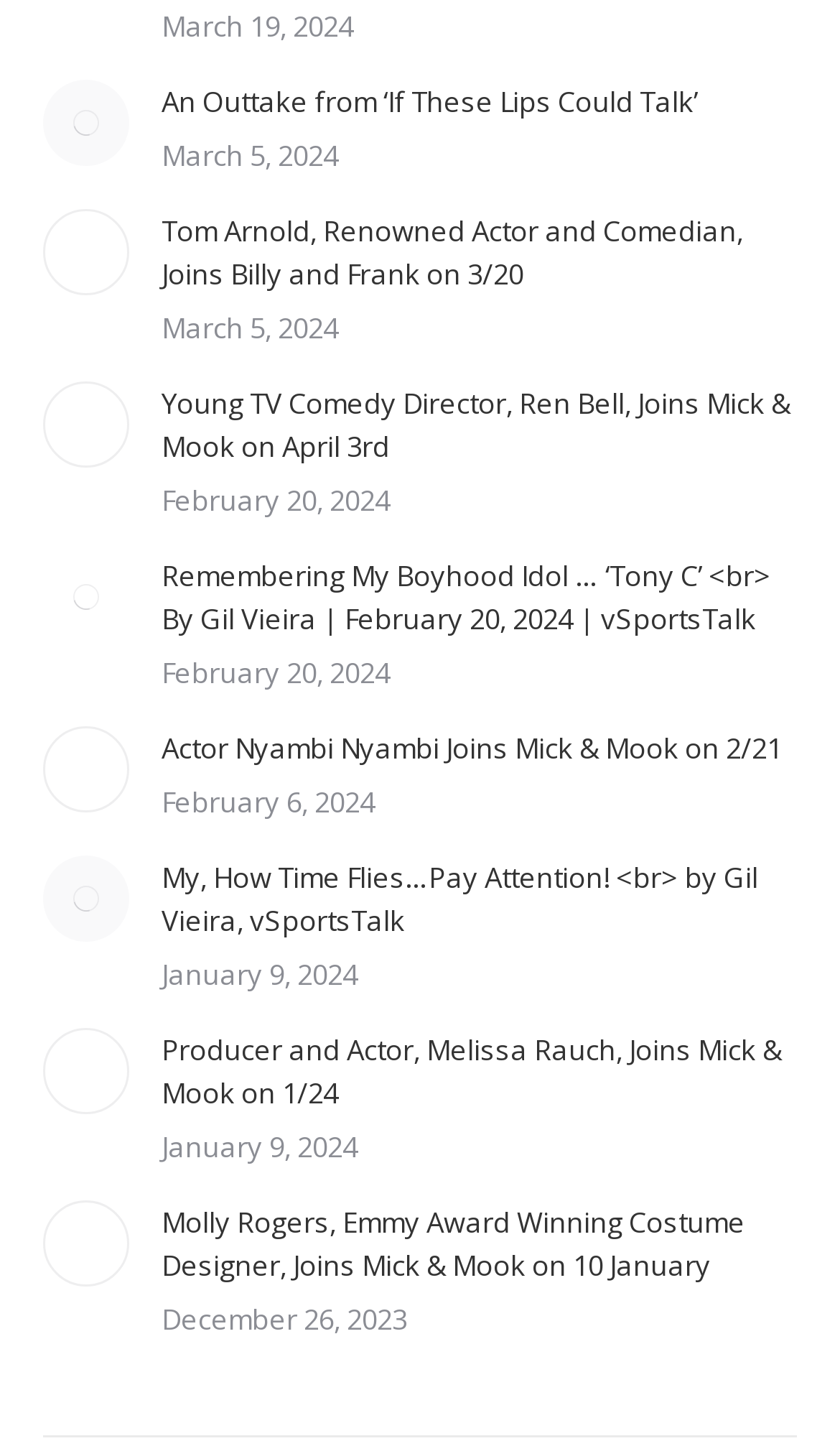Please find the bounding box coordinates of the element that needs to be clicked to perform the following instruction: "View post 'Tom Arnold, Renowned Actor and Comedian, Joins Billy and Frank on 3/20'". The bounding box coordinates should be four float numbers between 0 and 1, represented as [left, top, right, bottom].

[0.192, 0.145, 0.949, 0.205]